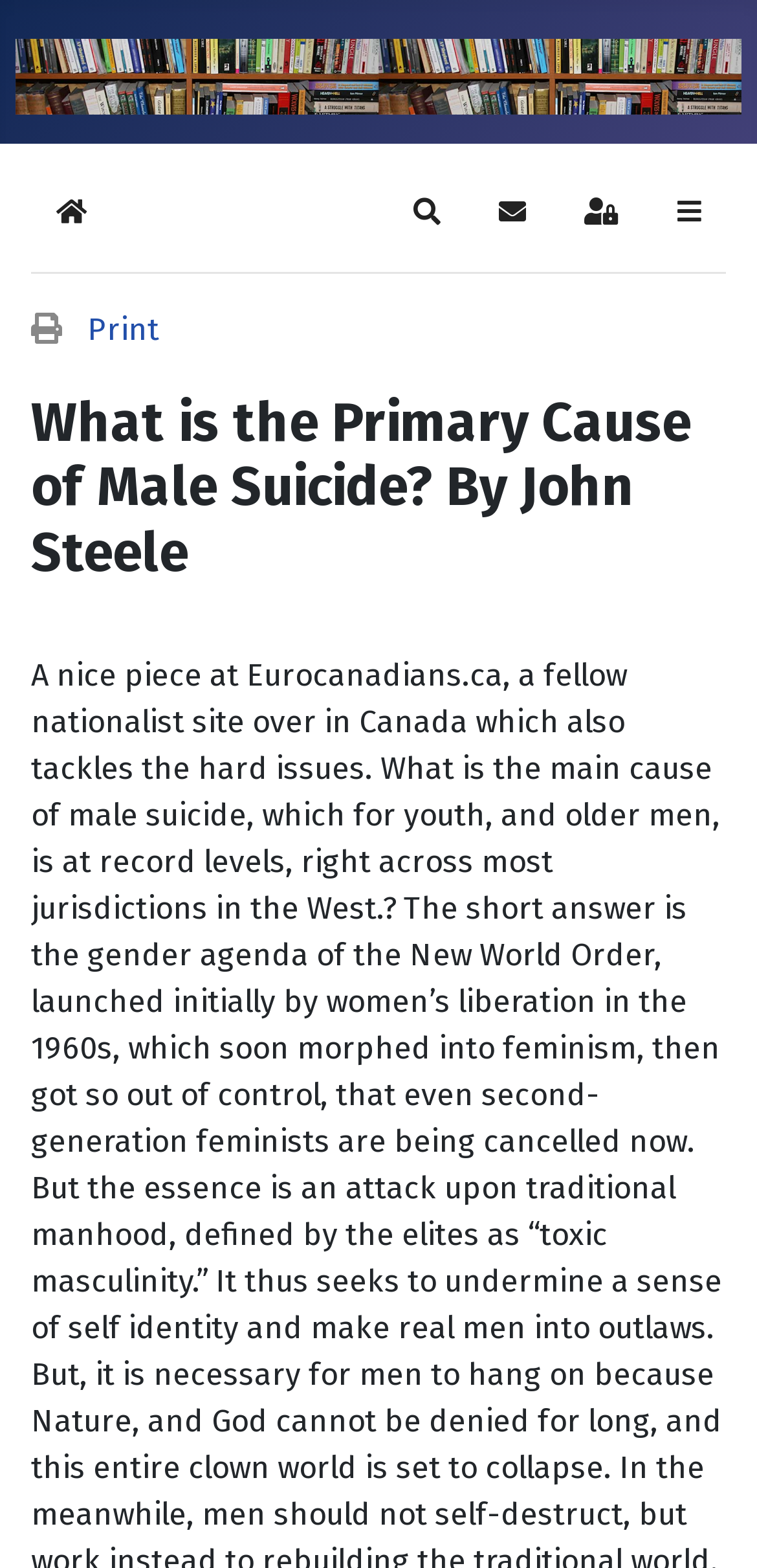What is the text of the first link on the webpage?
Look at the image and answer the question using a single word or phrase.

blog.alor.org